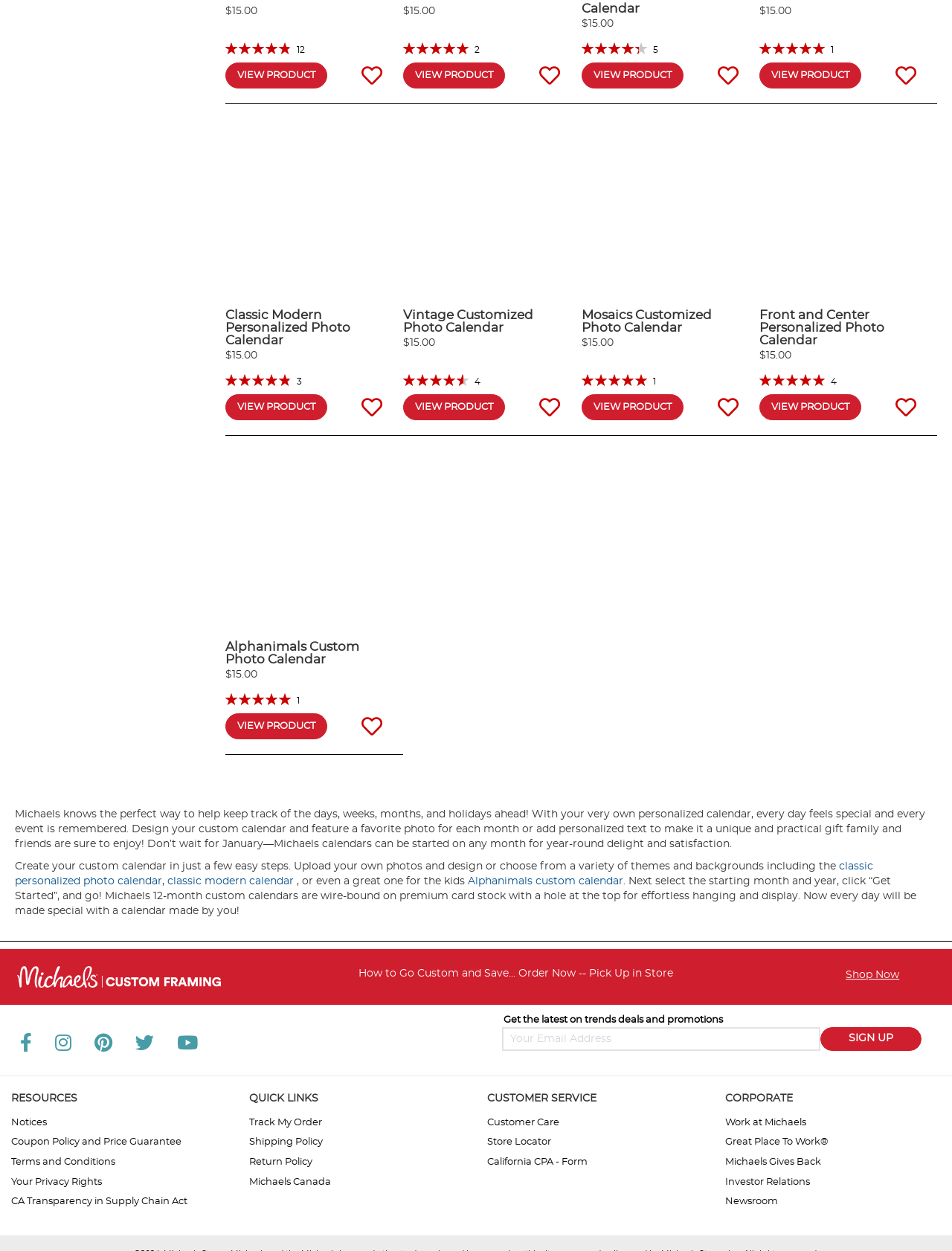Determine the bounding box coordinates of the clickable element to achieve the following action: 'View Front and Center Personalized Photo Calendar product'. Provide the coordinates as four float values between 0 and 1, formatted as [left, top, right, bottom].

[0.797, 0.093, 0.954, 0.244]